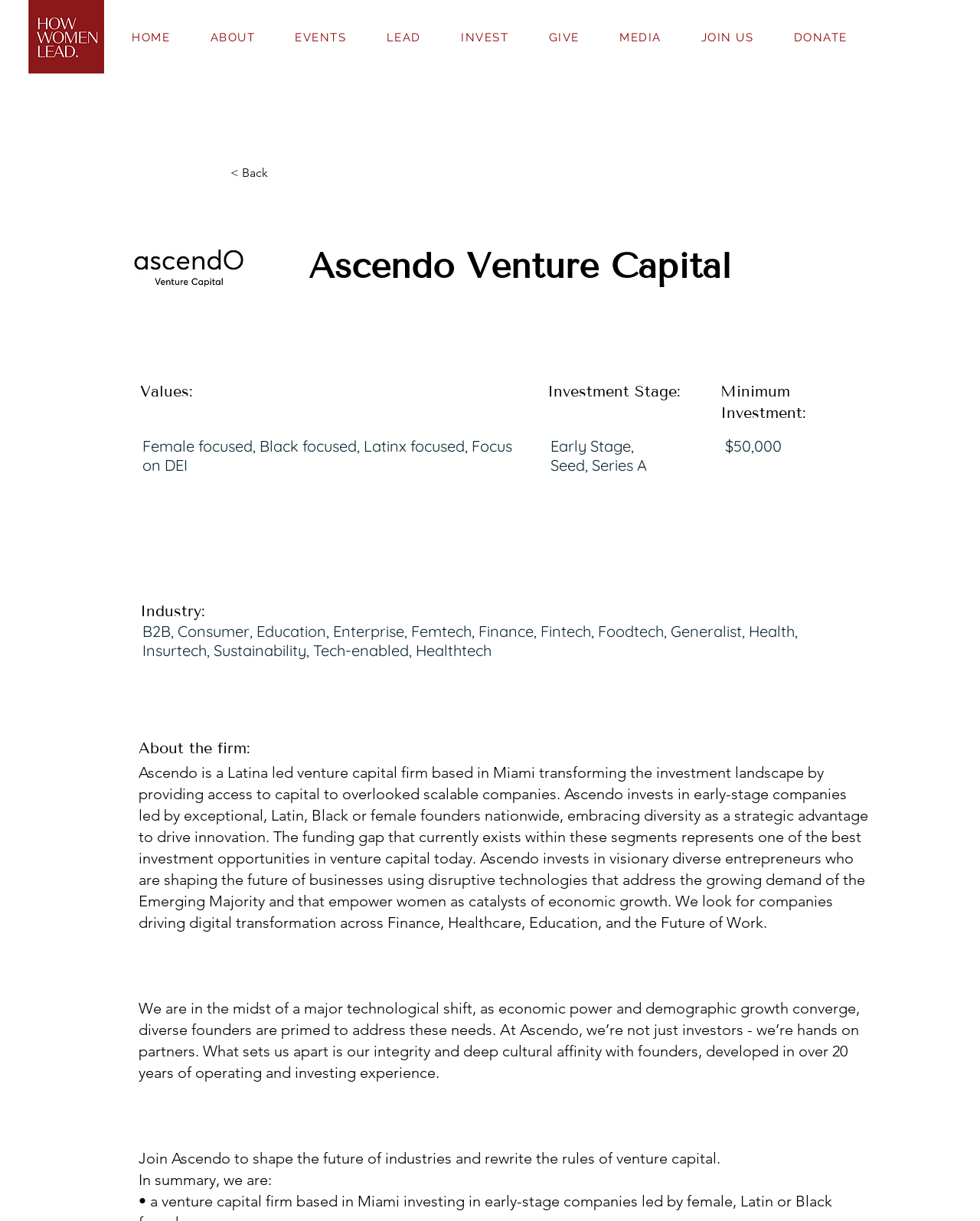What is the location of the venture capital firm?
Using the image, provide a concise answer in one word or a short phrase.

Miami